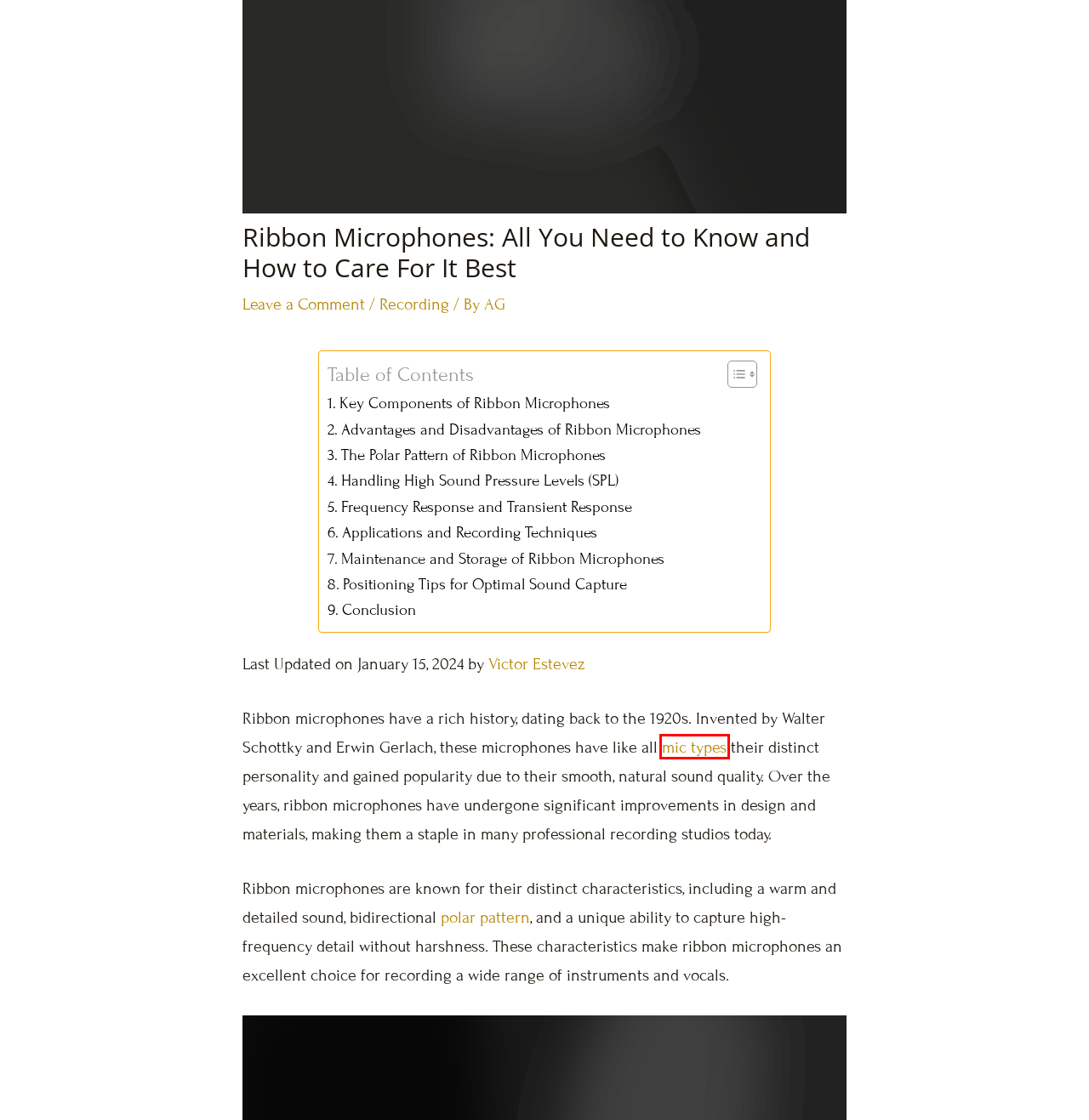Analyze the screenshot of a webpage featuring a red rectangle around an element. Pick the description that best fits the new webpage after interacting with the element inside the red bounding box. Here are the candidates:
A. Recording - acoustic gold
B. Microphone Polar Patterns: What They Are Good At And How To Use - acoustic gold
C. AG - acoustic gold
D. Recording Guitar: What Is Better Condenser or Dynamic Mic? - acoustic gold
E. Microphone Types Explained: Did You Know the Best Application? - acoustic gold
F. Home - acoustic gold
G. Privacy Policy - acoustic gold
H. What Is a Condenser Microphone? How to Know If It's the Best for You - acoustic gold

E